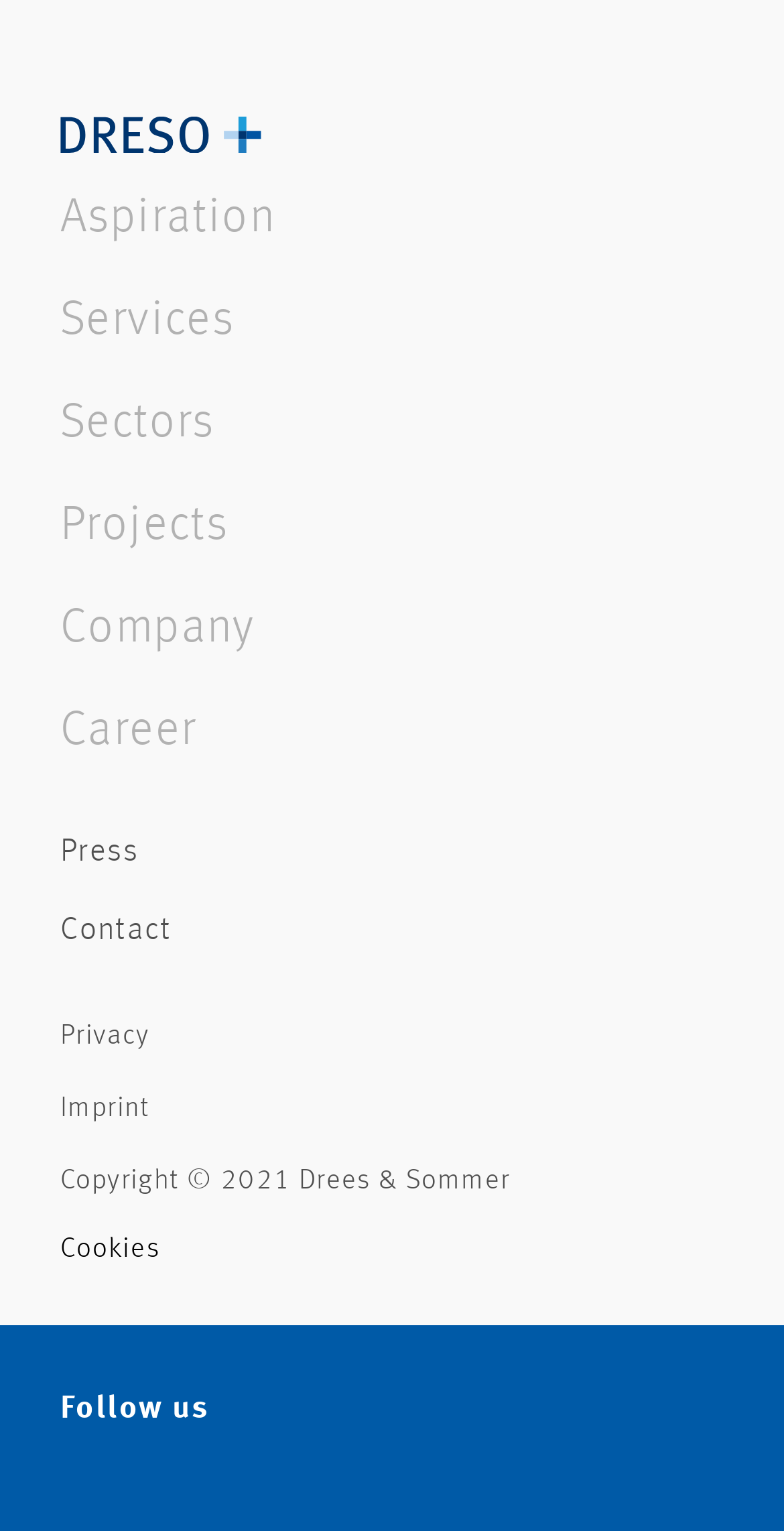Use a single word or phrase to answer this question: 
What is the last link in the footer section?

Imprint